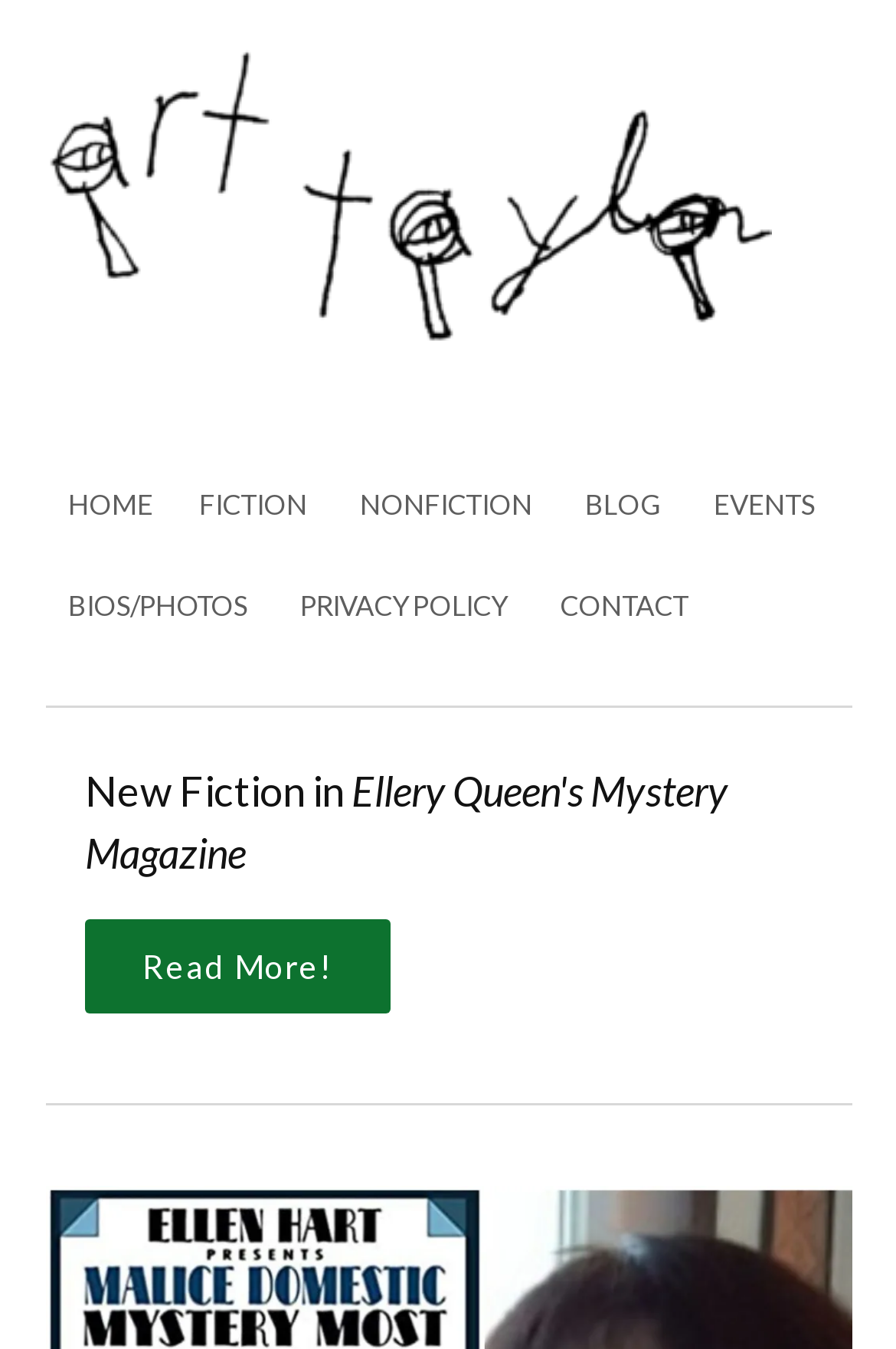Generate a comprehensive description of the webpage.

The webpage is a blog post titled "The First Two Pages: “When the Wind Is Southerly” by Leone Ciporin – Art Taylor". At the top-left corner, there is a group of elements, including a link and an image, which appears to be a logo or a banner. Below this group, there is a "Skip to content" link.

The main navigation menu is located at the top-center of the page, consisting of six links: "HOME", "FICTION", "NONFICTION", "BLOG", "EVENTS", and "BIOS/PHOTOS". These links are arranged horizontally, with "HOME" on the left and "BIOS/PHOTOS" on the right.

Below the navigation menu, there is a secondary menu with three links: "PRIVACY POLICY" and "CONTACT", which are positioned side by side, and "BIOS/PHOTOS" again, which is a duplicate of the link in the main navigation menu.

The main content of the page starts with a static text "New Fiction in", followed by a "Read More!" link. This suggests that the page is discussing new fiction content, and the "Read More!" link leads to more information or the full content.